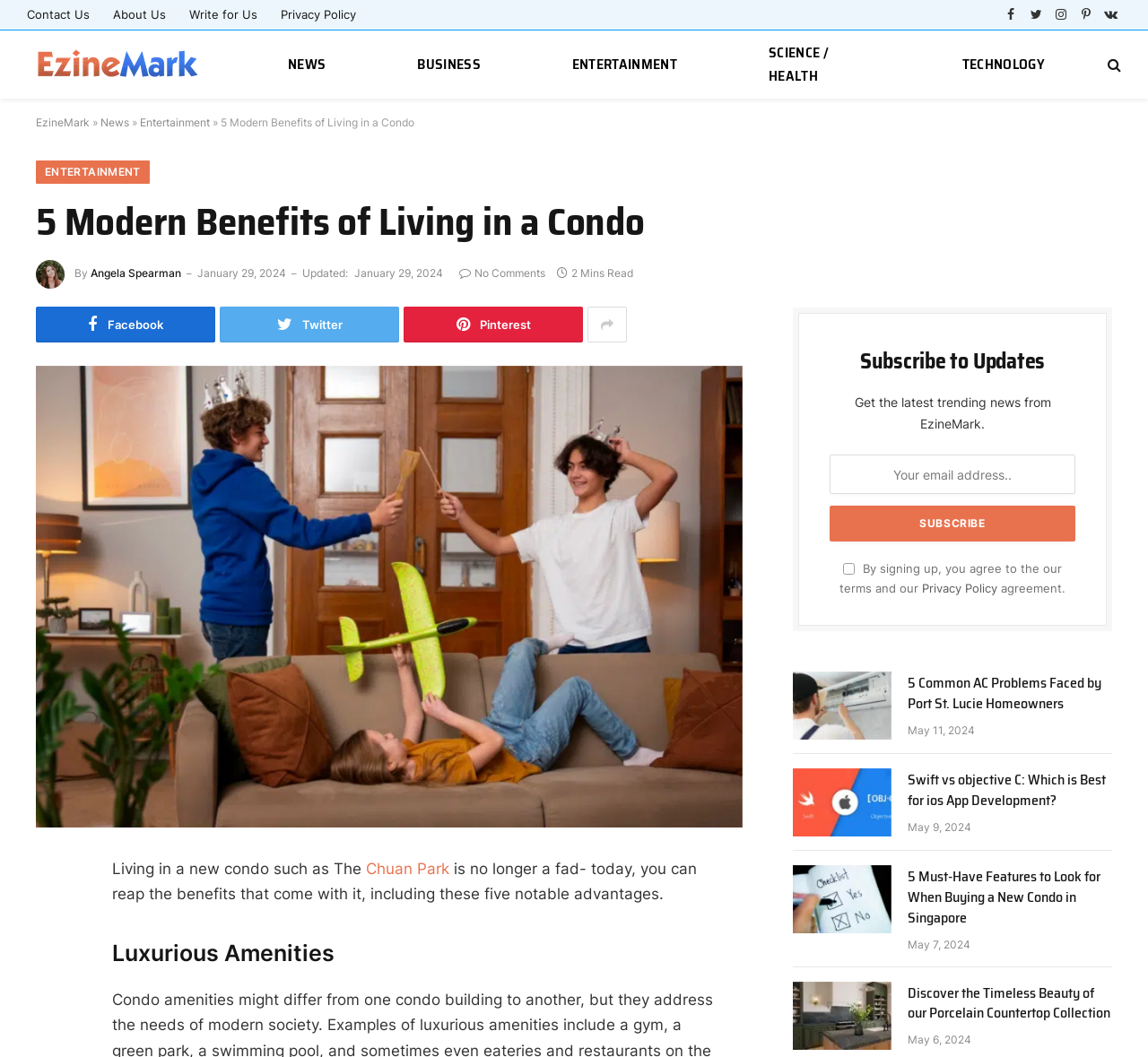What is the topic of the article?
Please provide an in-depth and detailed response to the question.

The topic of the article can be inferred from the title '5 Modern Benefits of Living in a Condo' and the content of the article, which discusses the advantages of living in a condo.